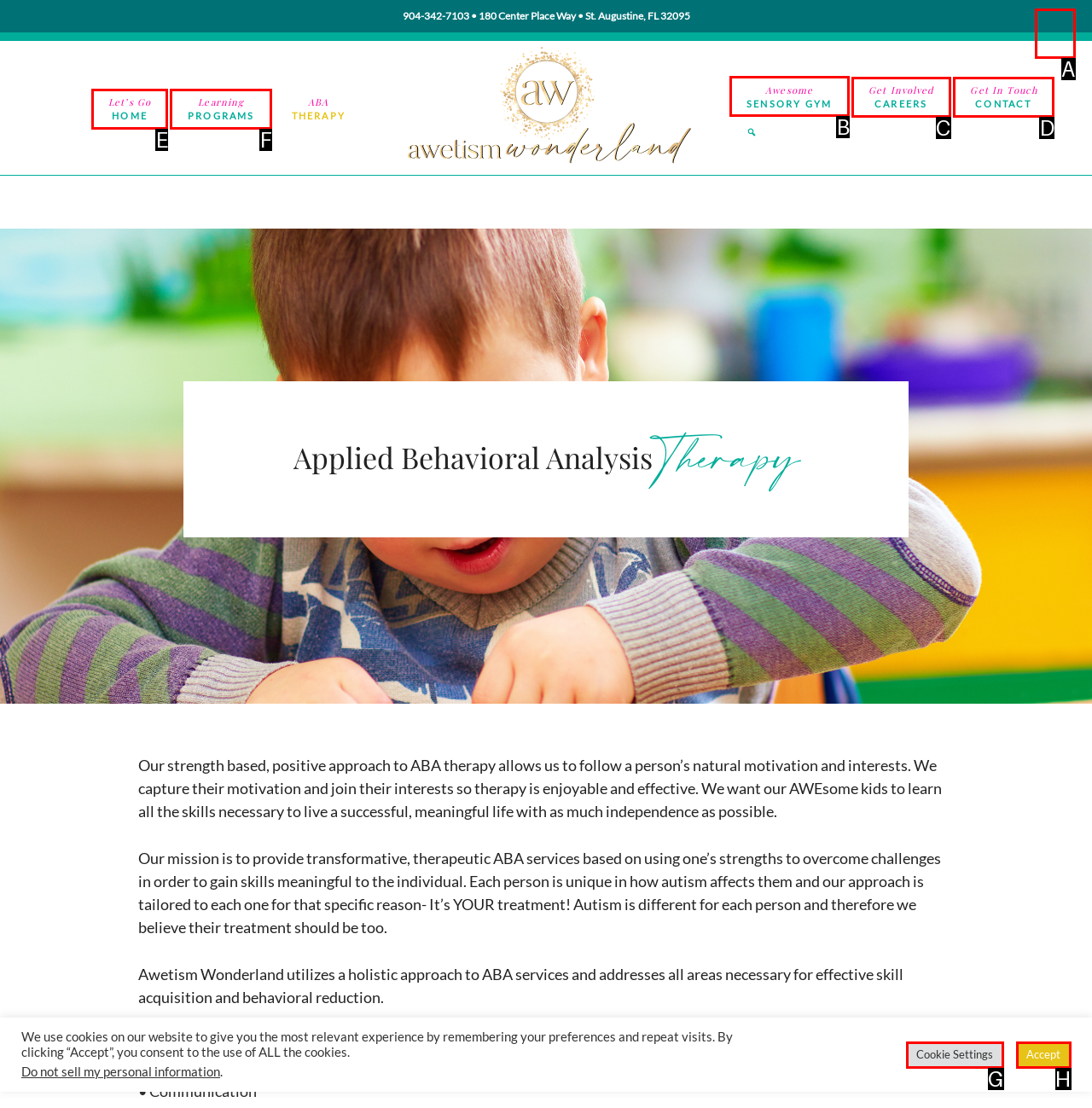Identify the HTML element that should be clicked to accomplish the task: Explore the sensory gym
Provide the option's letter from the given choices.

B